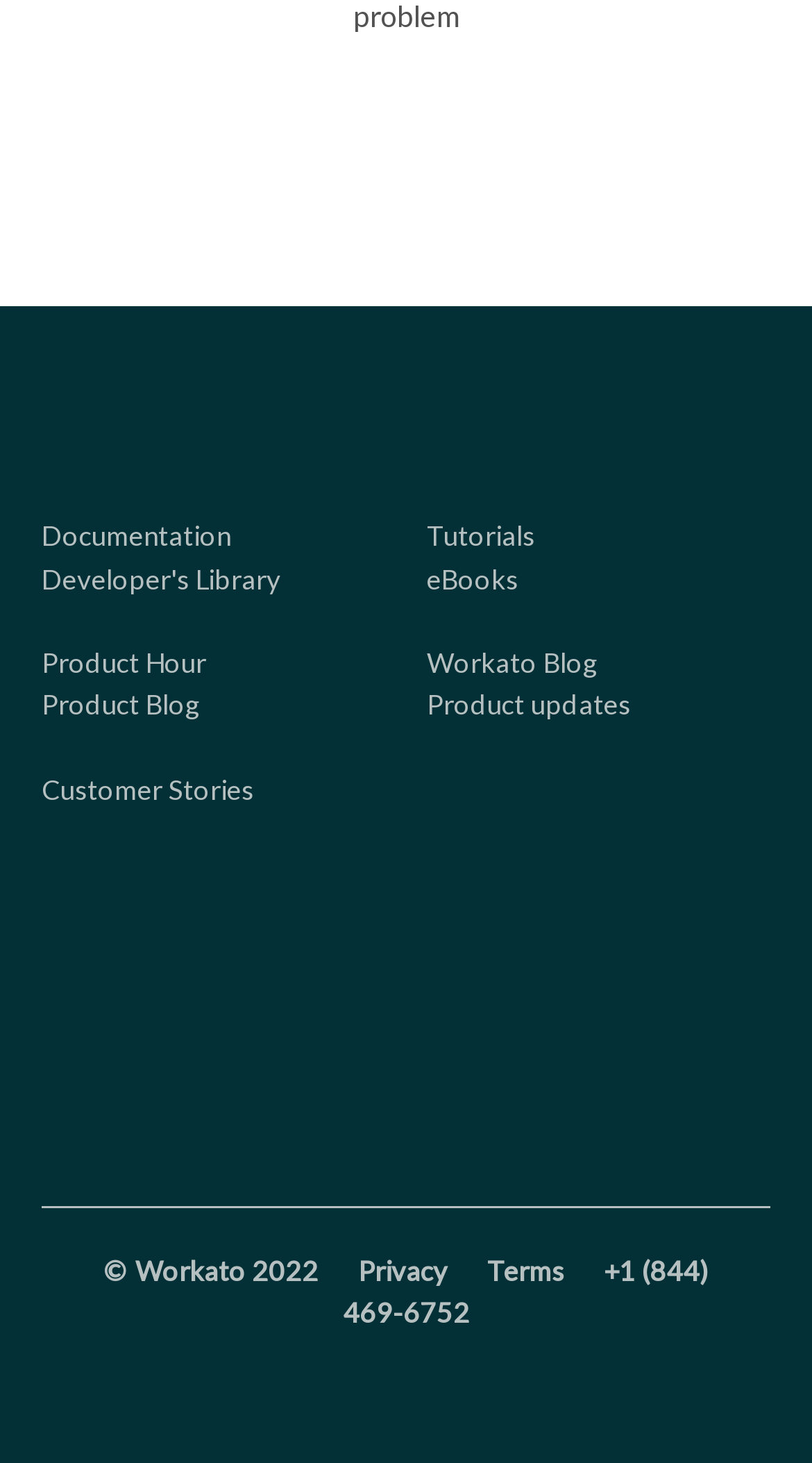Pinpoint the bounding box coordinates of the element to be clicked to execute the instruction: "View the image 'Capture2'".

None